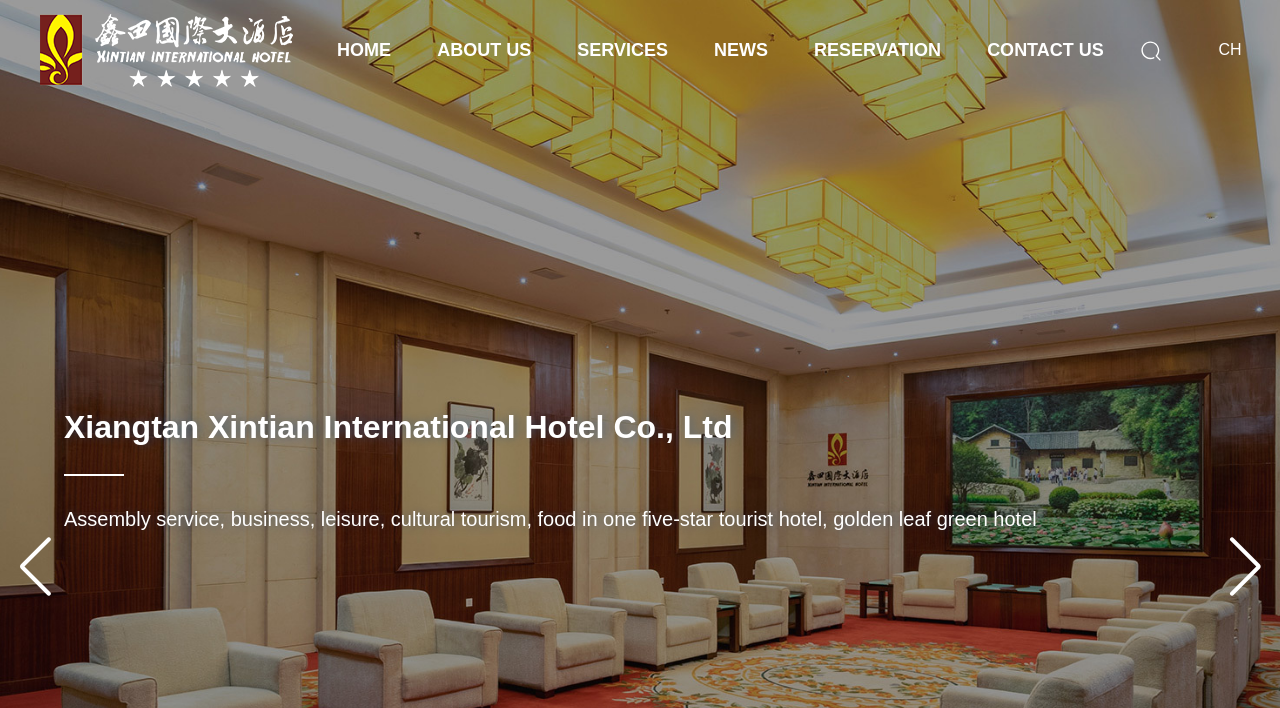What language option is available?
Please look at the screenshot and answer using one word or phrase.

CH